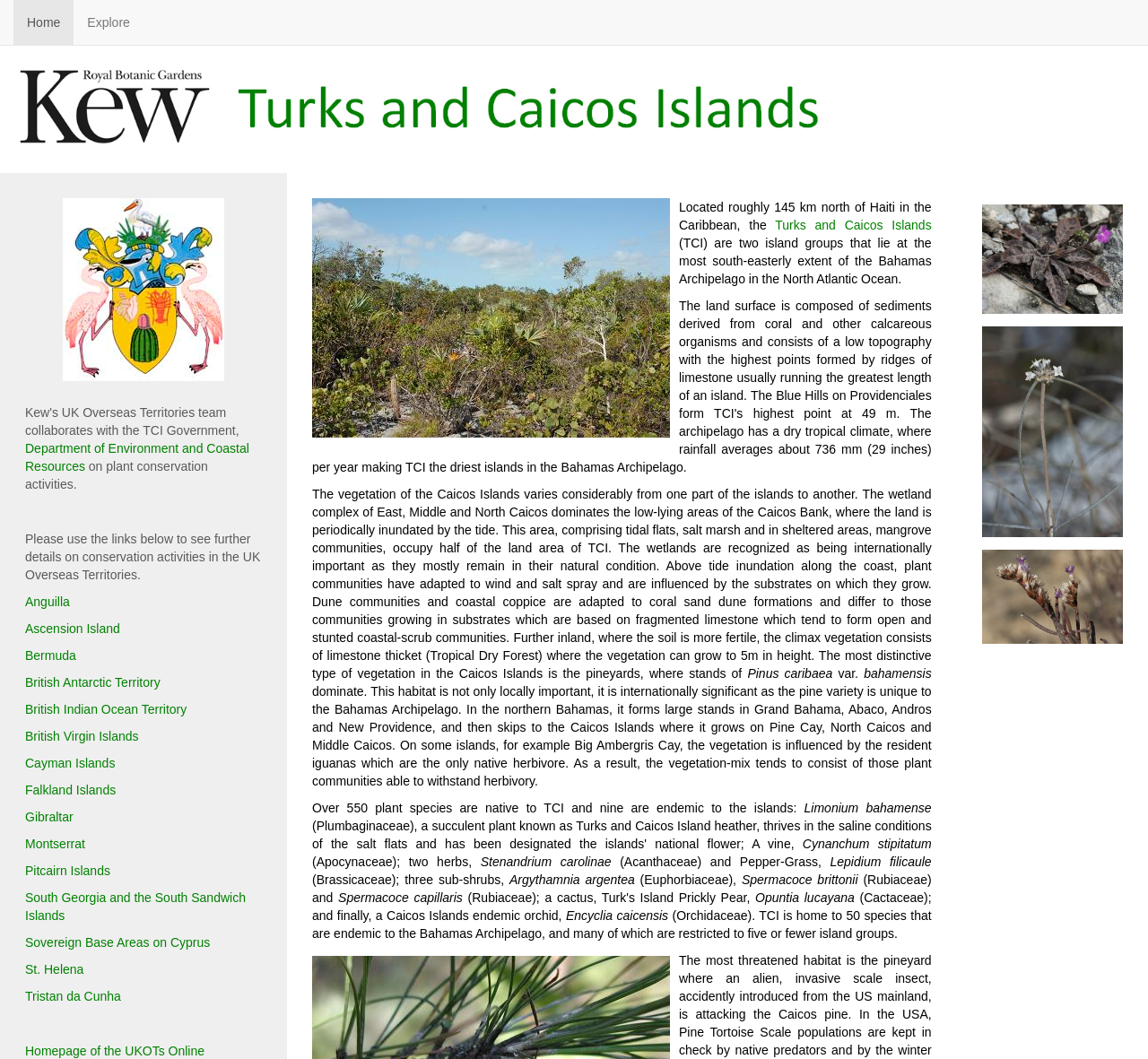Determine the bounding box coordinates of the clickable region to follow the instruction: "Read more about the 'Turks and Caicos Islands'".

[0.675, 0.206, 0.811, 0.219]